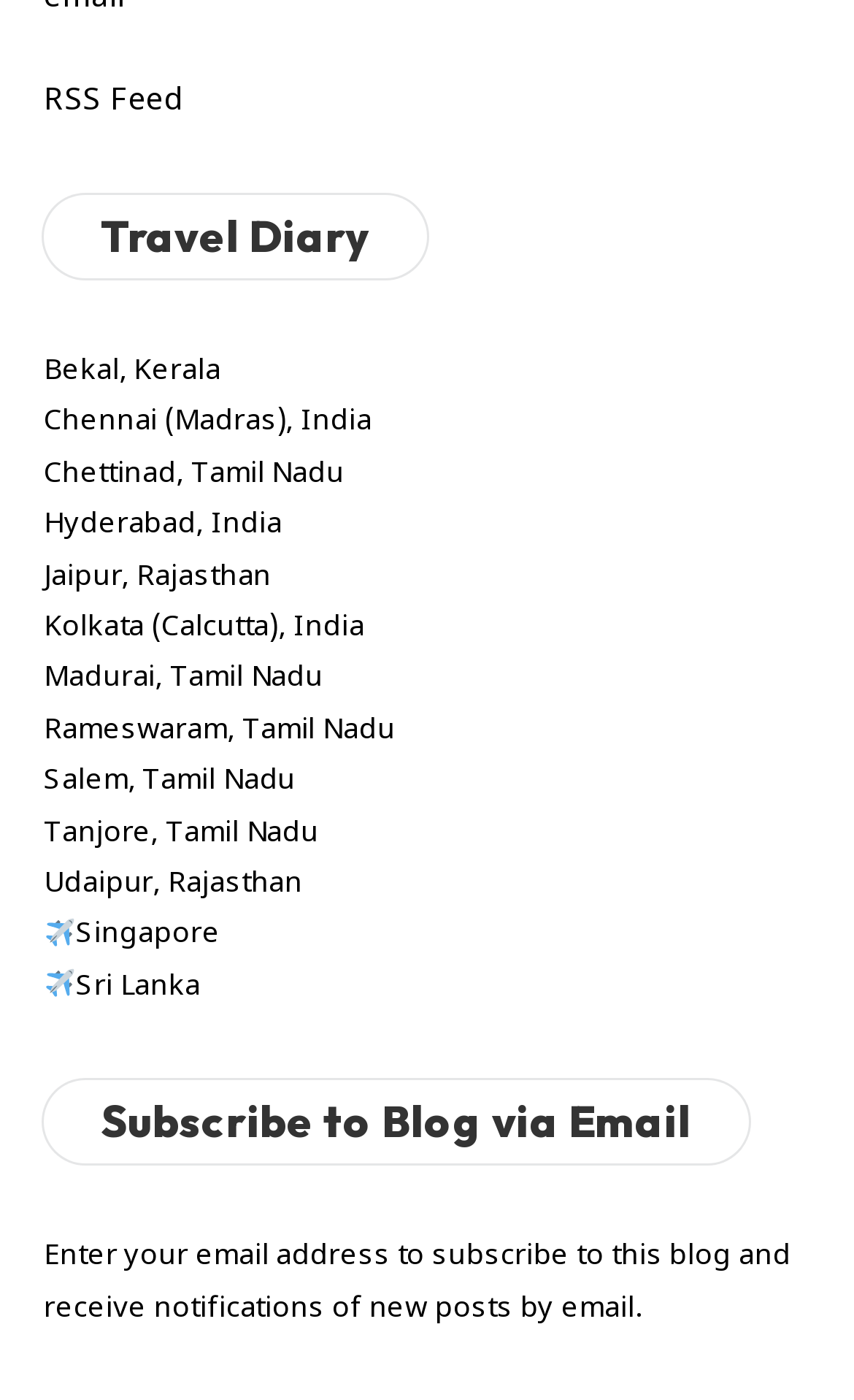How many images are on the webpage? Observe the screenshot and provide a one-word or short phrase answer.

2